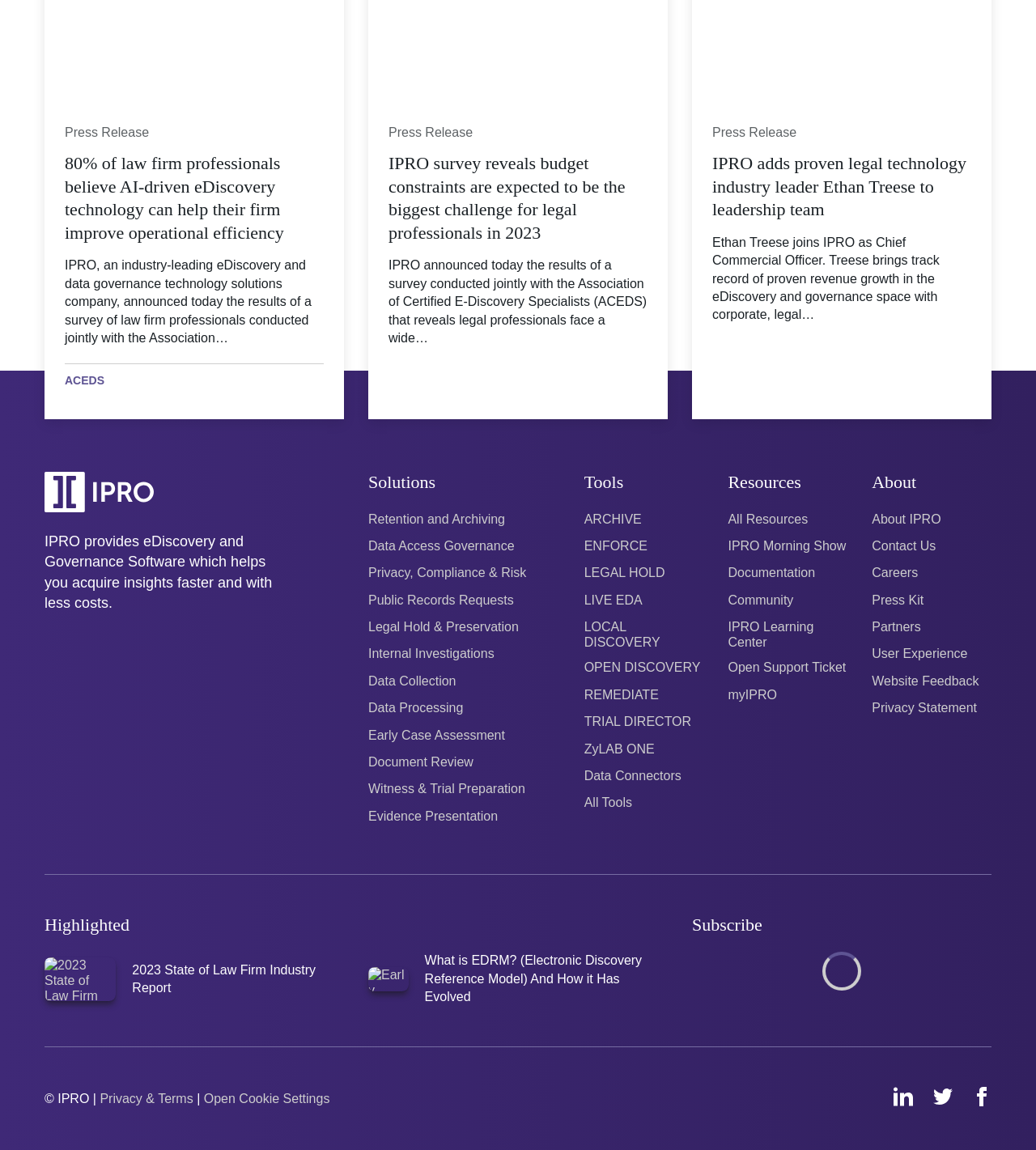Highlight the bounding box coordinates of the region I should click on to meet the following instruction: "Click on the 'Press Release' link".

[0.062, 0.109, 0.144, 0.122]